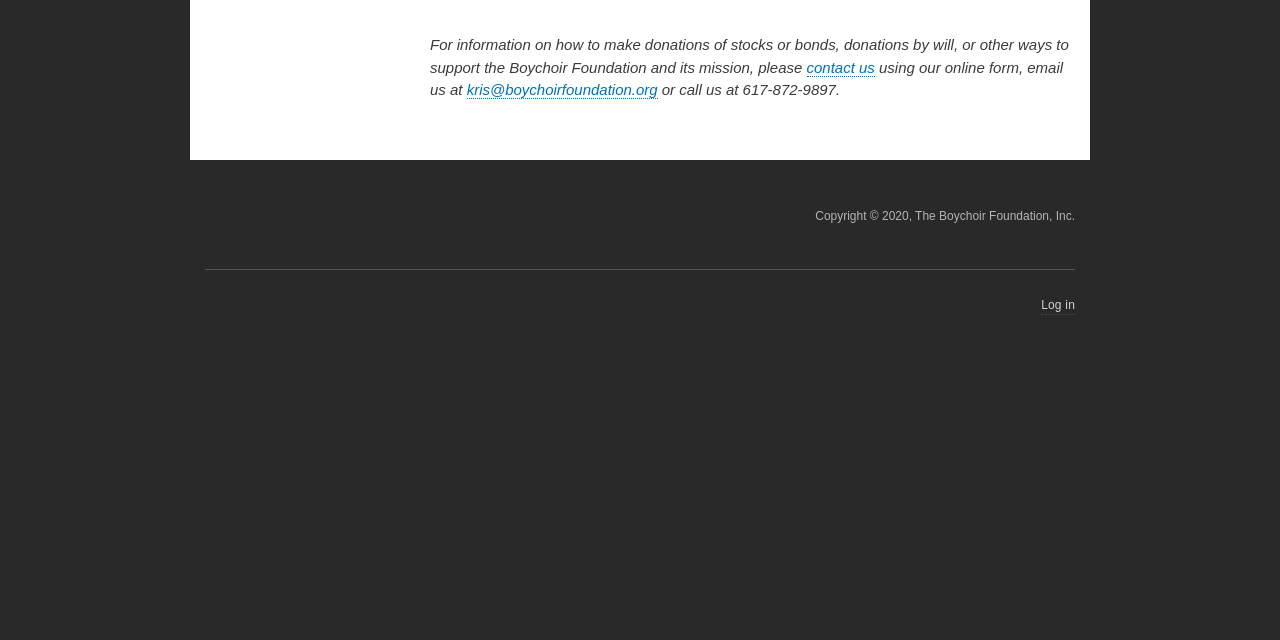Based on the element description: "Log in", identify the UI element and provide its bounding box coordinates. Use four float numbers between 0 and 1, [left, top, right, bottom].

[0.813, 0.463, 0.84, 0.492]